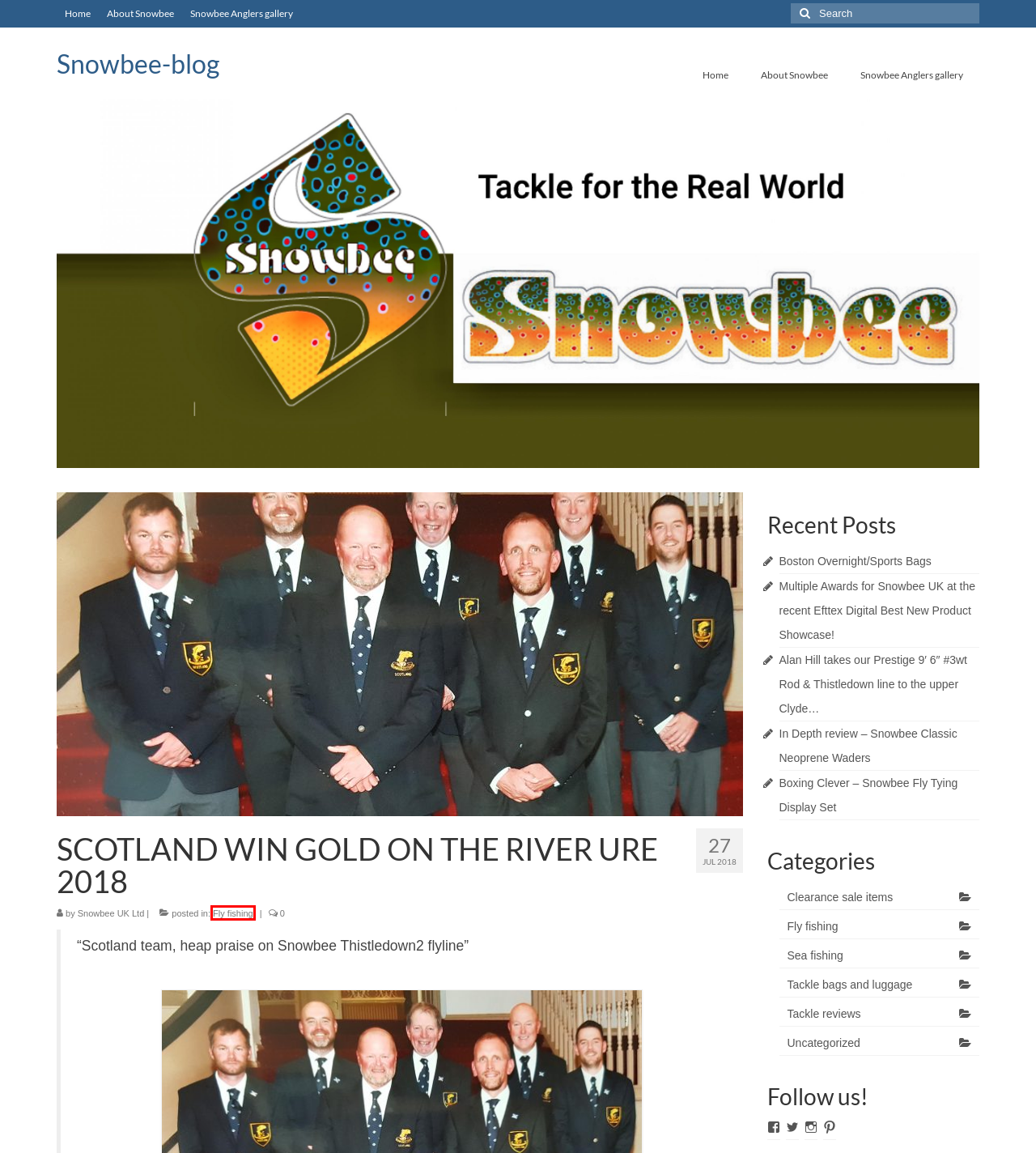You have a screenshot of a webpage with a red bounding box highlighting a UI element. Your task is to select the best webpage description that corresponds to the new webpage after clicking the element. Here are the descriptions:
A. Boxing Clever - Snowbee Fly Tying Display Set - Snowbee-blog
B. In Depth review - Snowbee Classic Neoprene Waders - Snowbee-blog
C. Uncategorized Archives - Snowbee-blog
D. Tackle bags and luggage Archives - Snowbee-blog
E. About Snowbee - Snowbee-blog
F. Snowbee-blog - Tackle for the real world
G. Fly fishing Archives - Snowbee-blog
H. Sea fishing Archives - Snowbee-blog

G